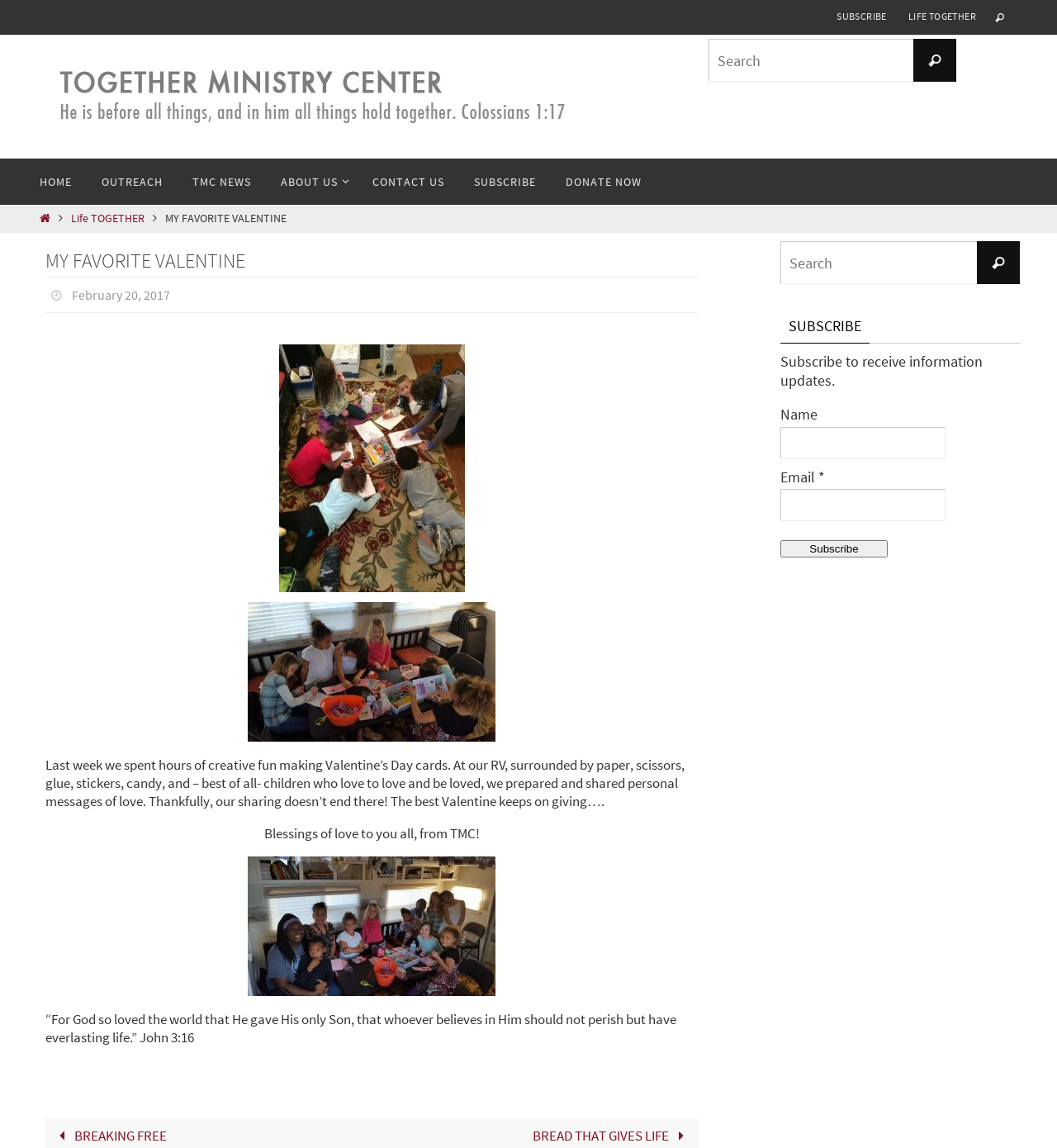What is the name of the ministry center?
Give a single word or phrase answer based on the content of the image.

TOGETHER MINISTRY CENTER